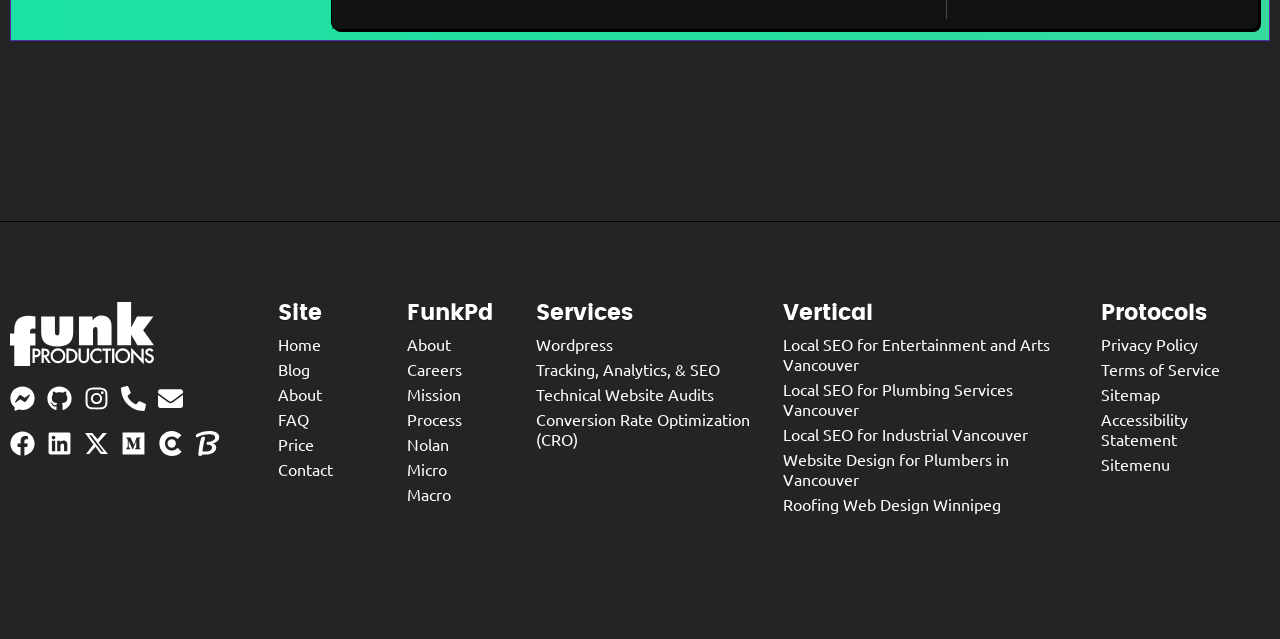Provide a brief response to the question below using one word or phrase:
What is the first link on the top left?

goto:home